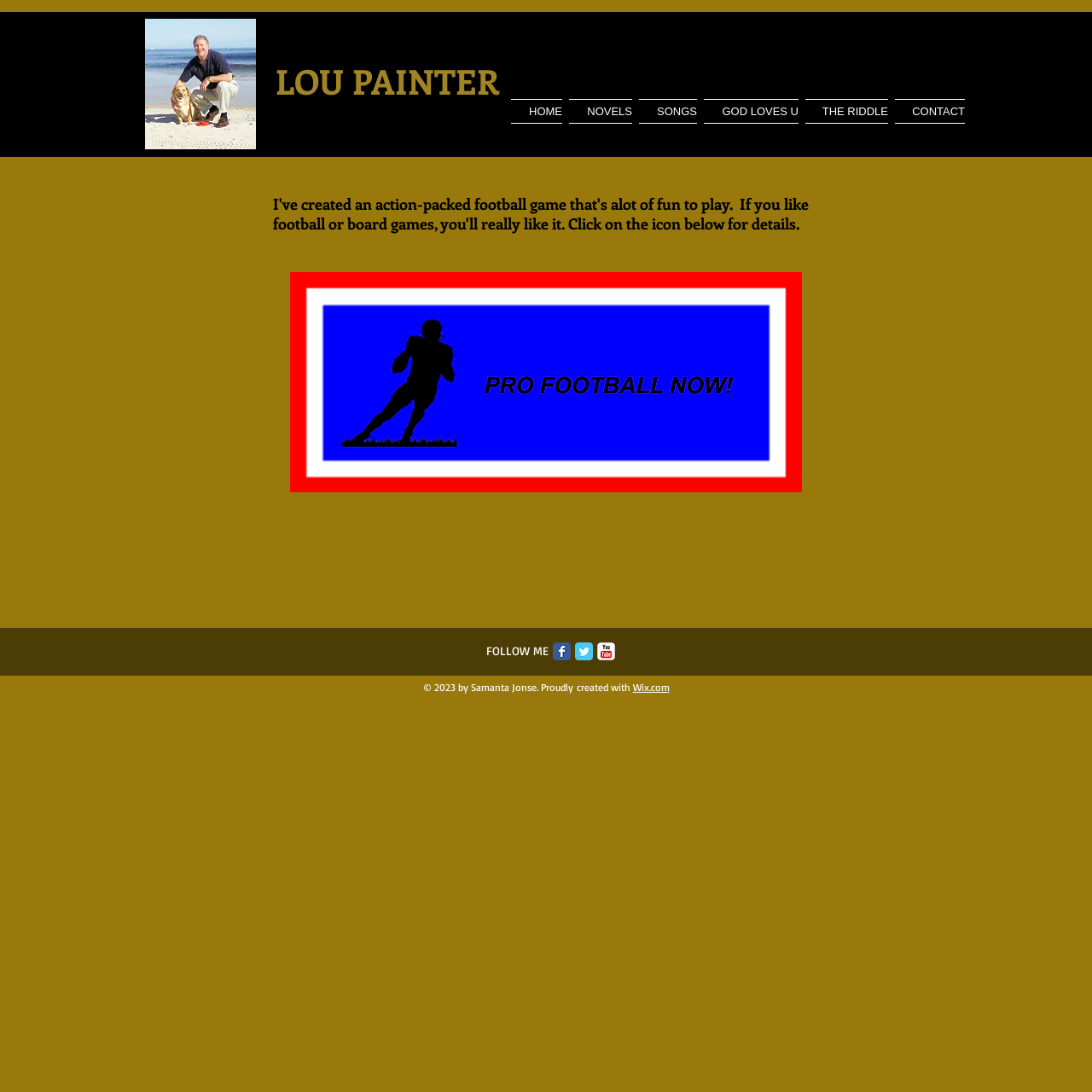Locate the bounding box of the UI element based on this description: "Wix.com". Provide four float numbers between 0 and 1 as [left, top, right, bottom].

[0.579, 0.624, 0.613, 0.635]